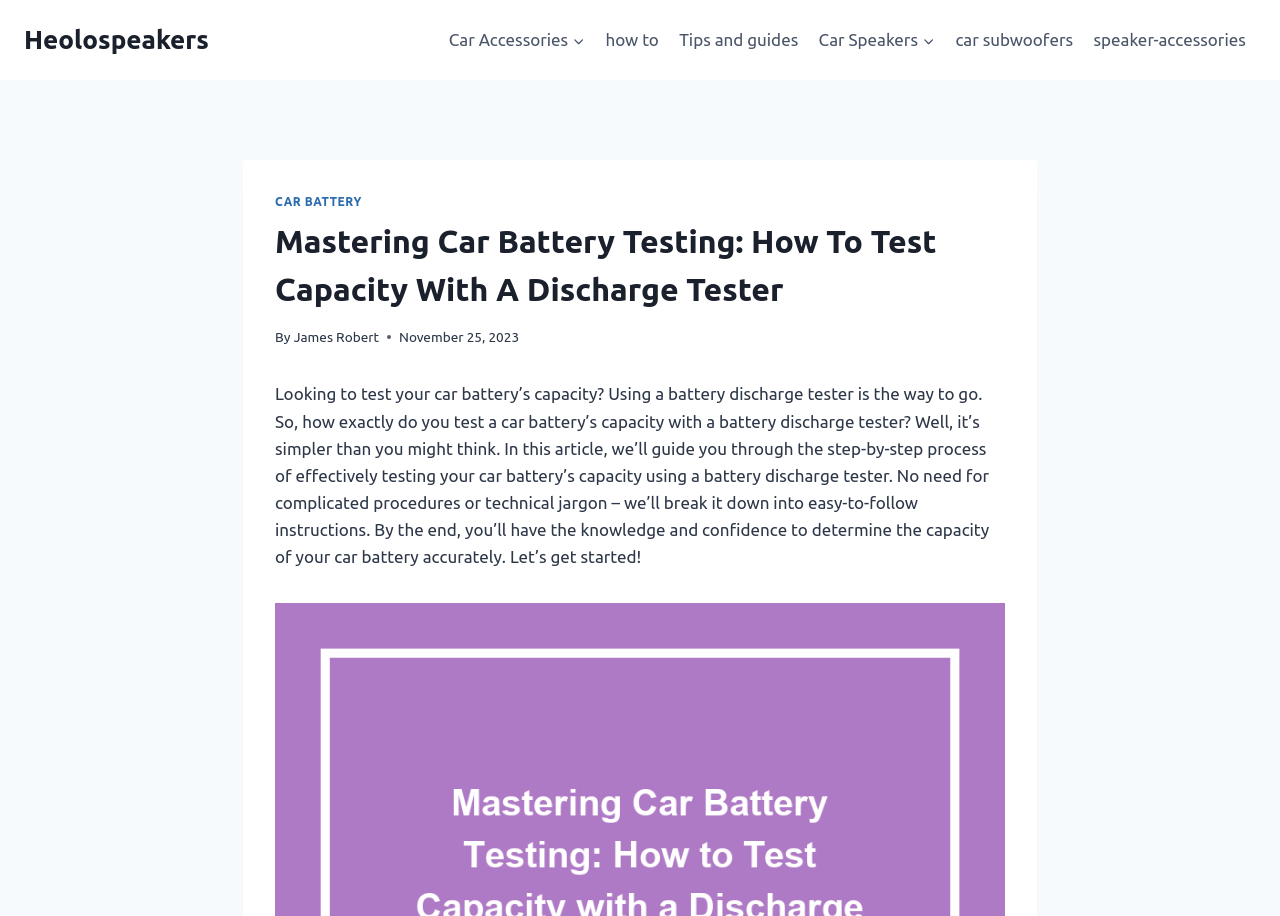Please predict the bounding box coordinates (top-left x, top-left y, bottom-right x, bottom-right y) for the UI element in the screenshot that fits the description: Tips and guides

[0.523, 0.018, 0.632, 0.07]